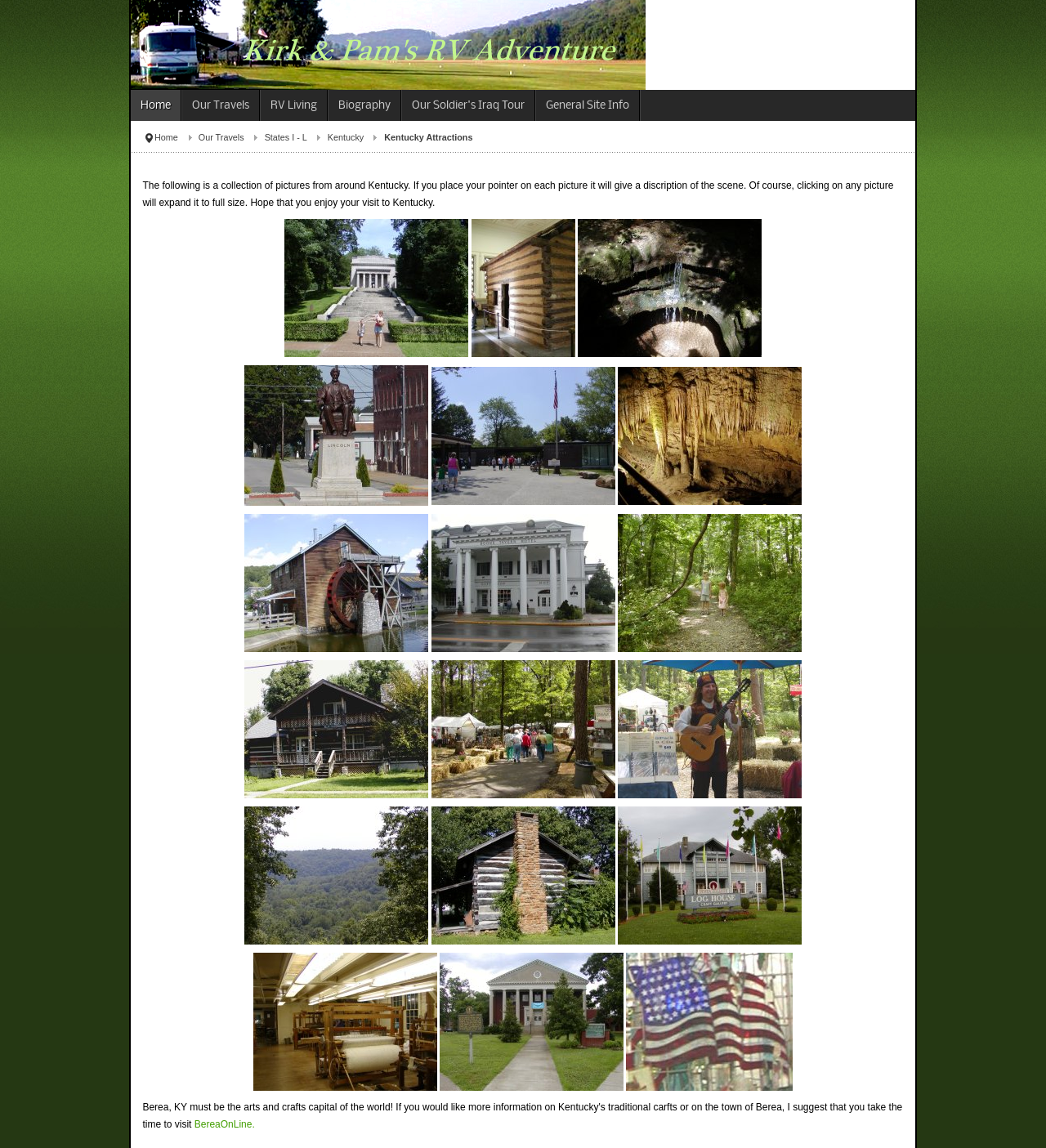Please provide a comprehensive answer to the question based on the screenshot: What is the subject of the image at [0.272, 0.191, 0.448, 0.311]?

The image at [0.272, 0.191, 0.448, 0.311] is described as 'This building houses the log cabin where Abraham Lincoln was born.' which suggests that the subject of the image is Abraham Lincoln's birthplace.